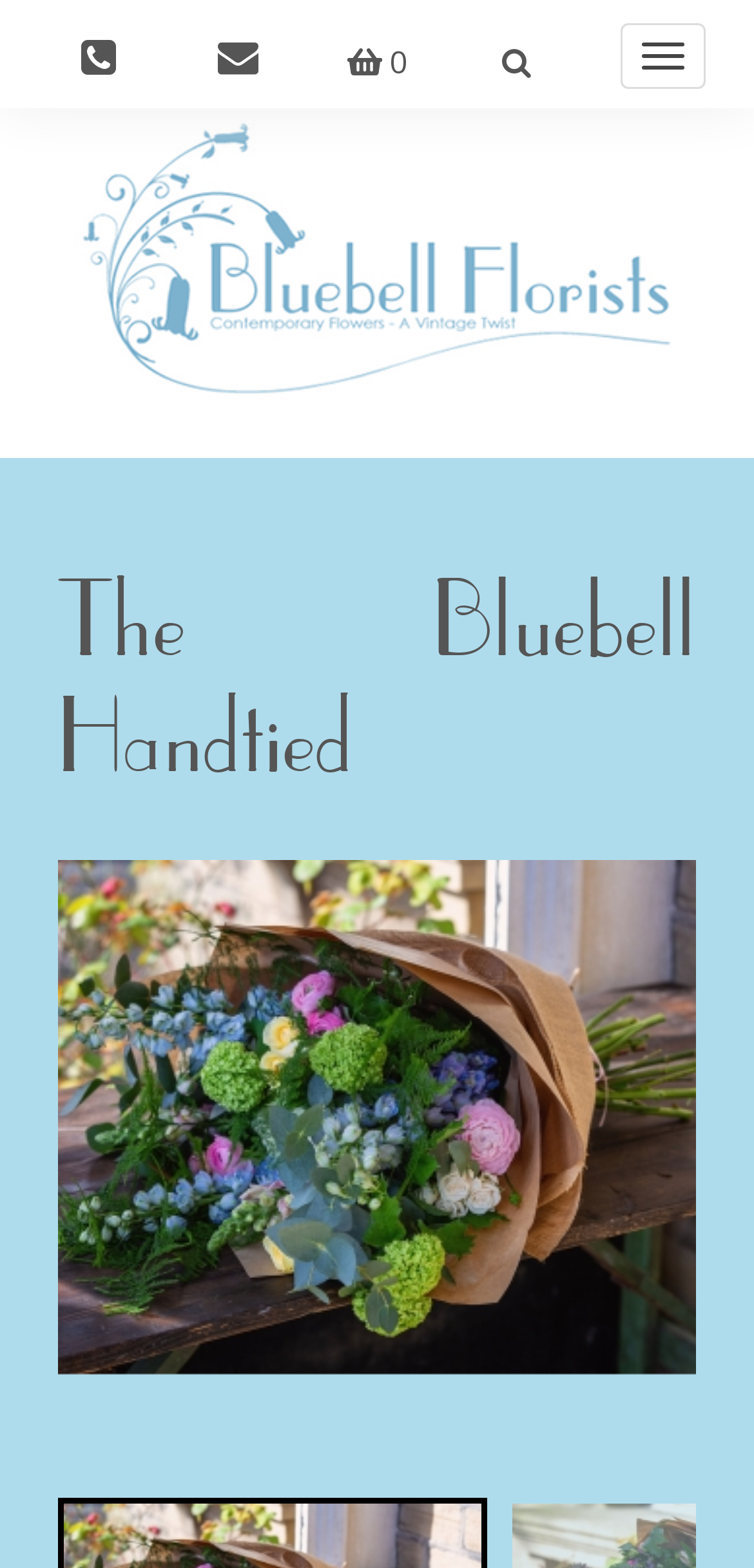Provide a thorough description of the webpage's content and layout.

The webpage appears to be an online florist shop, specifically showcasing the "Bluebell Handtied" product. At the top left corner, there is a logo of "Bluebell Florists" accompanied by an image. Below the logo, the main heading "The Bluebell Handtied" is prominently displayed.

On the top right corner, there are several icons, including a phone icon, a shopping cart icon, a zero badge, and a search icon. Next to the search icon, there is a "Toggle navigation" button.

The main content of the page is a carousel section, which takes up most of the page's real estate. The carousel has at least two slides, with the first slide currently displayed. The content of the slide is not explicitly described, but it seems to be related to the product being showcased.

There are no visible blocks of text or paragraphs on the page, suggesting that the focus is on the product display and navigation. Overall, the page is designed to facilitate online shopping, with easy access to navigation and product information.